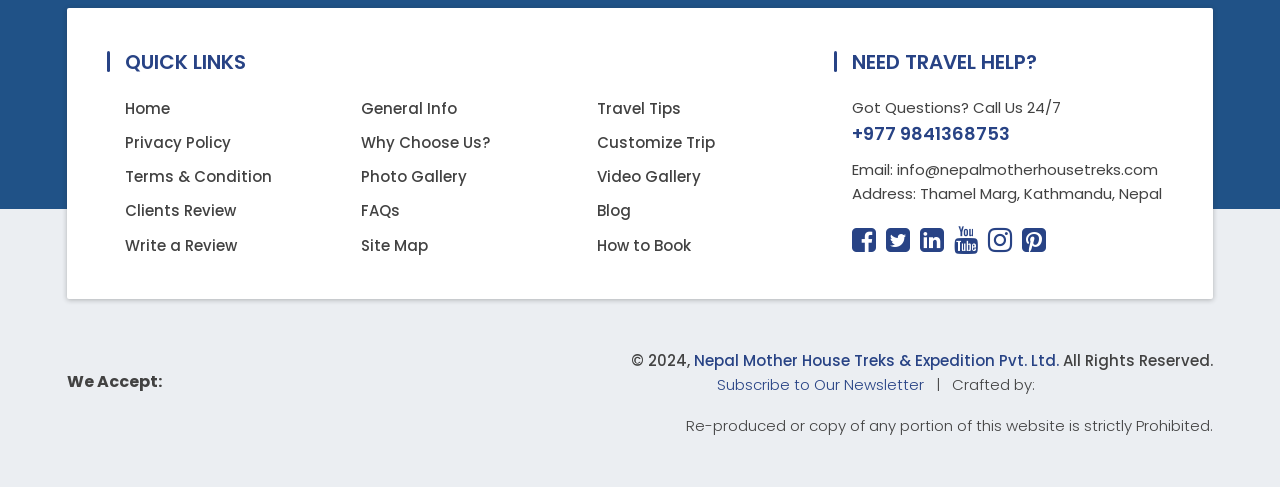Highlight the bounding box coordinates of the element you need to click to perform the following instruction: "Call the phone number."

[0.665, 0.246, 0.916, 0.305]